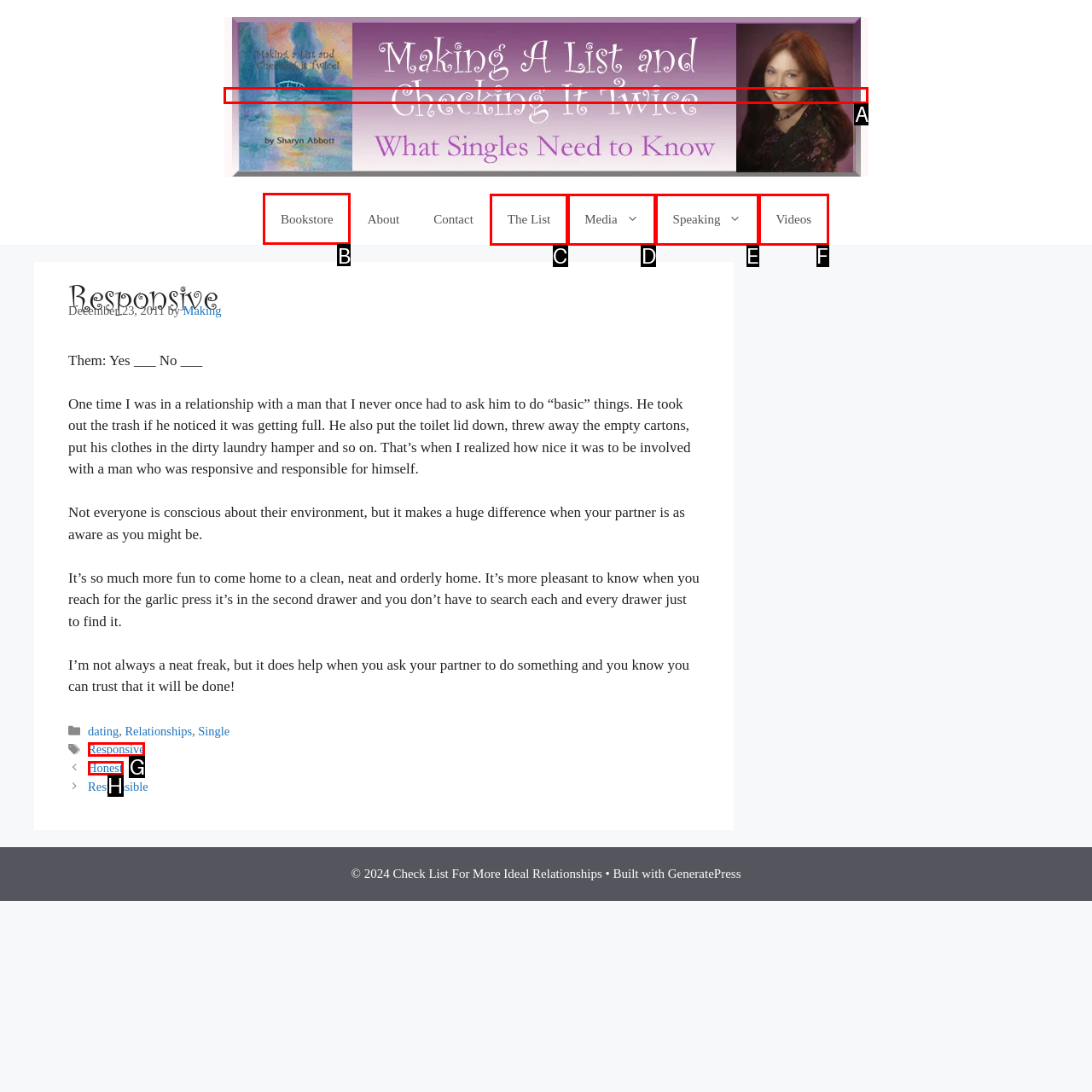Please indicate which option's letter corresponds to the task: Visit the 'Bookstore' page by examining the highlighted elements in the screenshot.

B